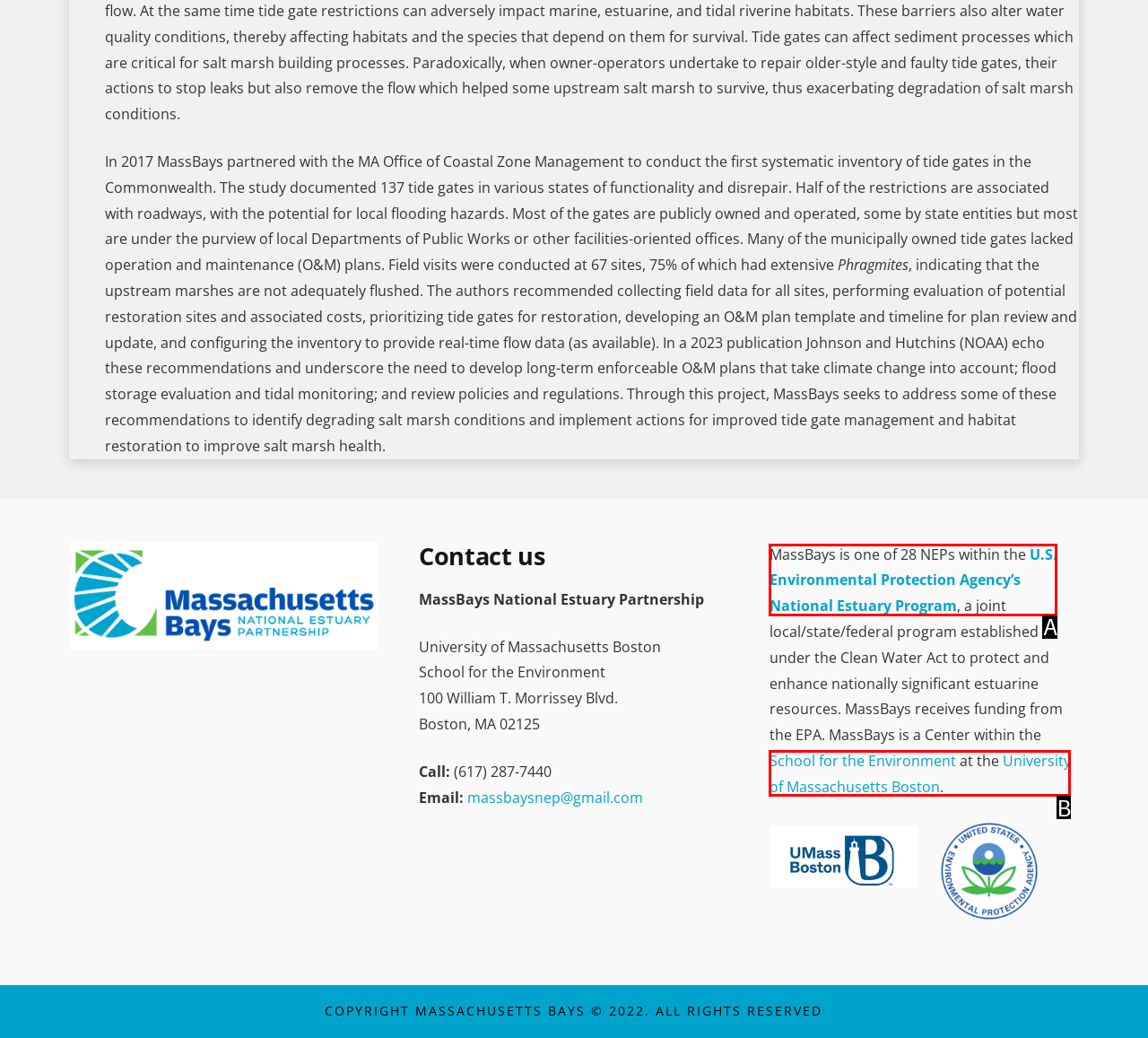Select the correct option based on the description: +1 647 846 2858
Answer directly with the option’s letter.

None